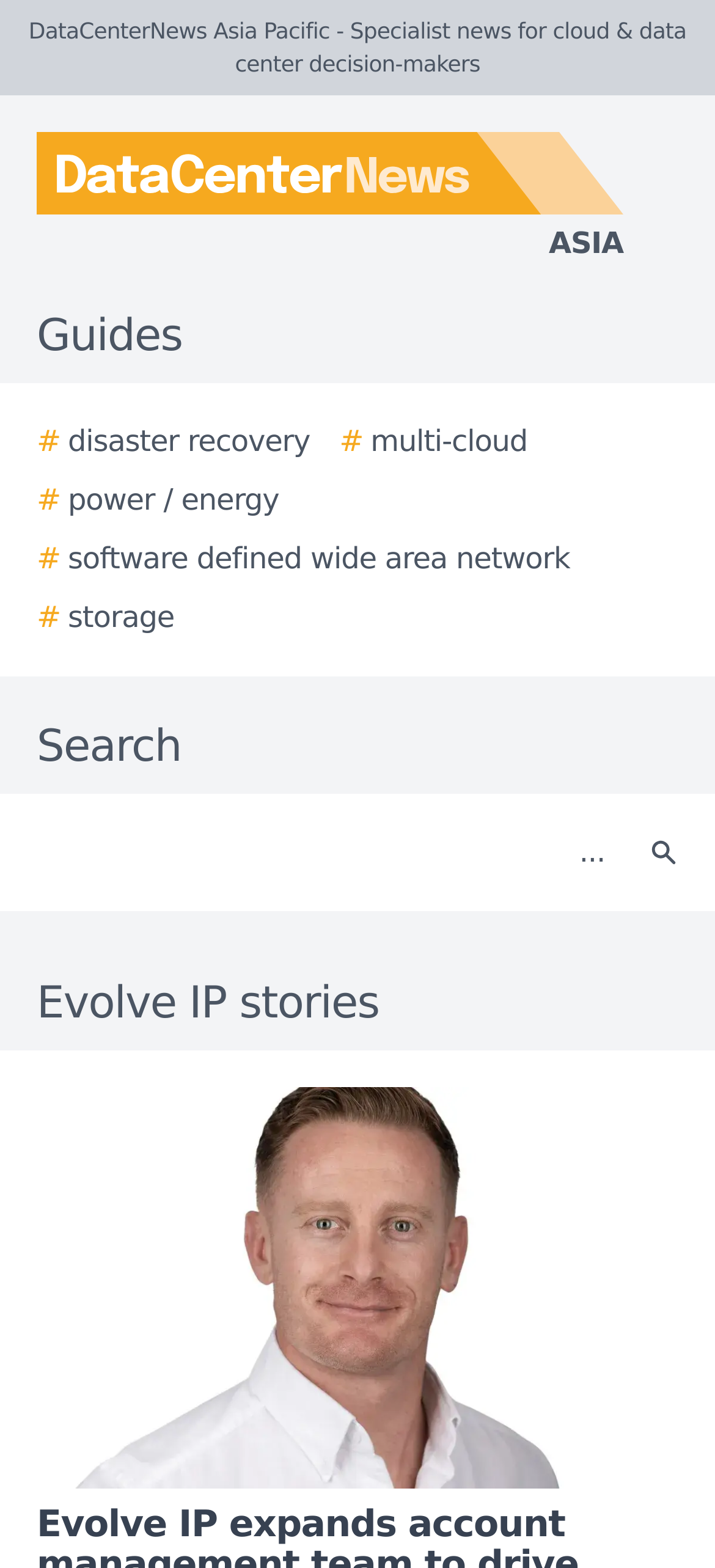Give a detailed explanation of the elements present on the webpage.

The webpage is a list of stories from Evolve IP, a section of DataCenterNews Asia Pacific, a specialist news website for cloud and data center decision-makers. At the top, there is a logo of DataCenterNews Asia Pacific, accompanied by a text description. Below the logo, there are several links to guides, including disaster recovery, multi-cloud, power/energy, software-defined wide area network, and storage. 

To the right of the guides, there is a search bar with a text box and a search button, which has a small icon. 

The main content of the webpage is a list of stories, headed by a title "Evolve IP stories". Each story is represented by a large image, which takes up most of the width of the page.